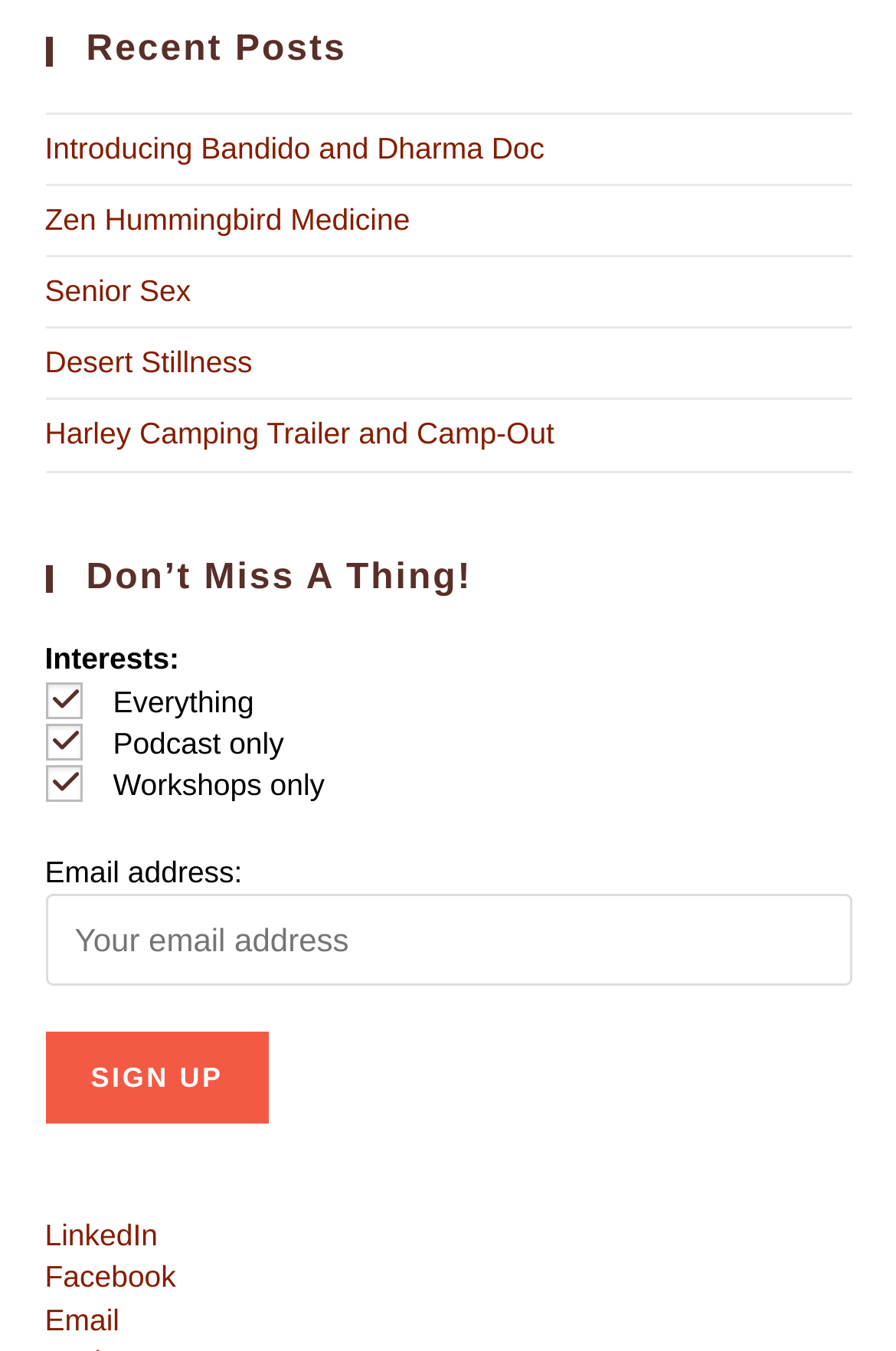Point out the bounding box coordinates of the section to click in order to follow this instruction: "go to home page".

None